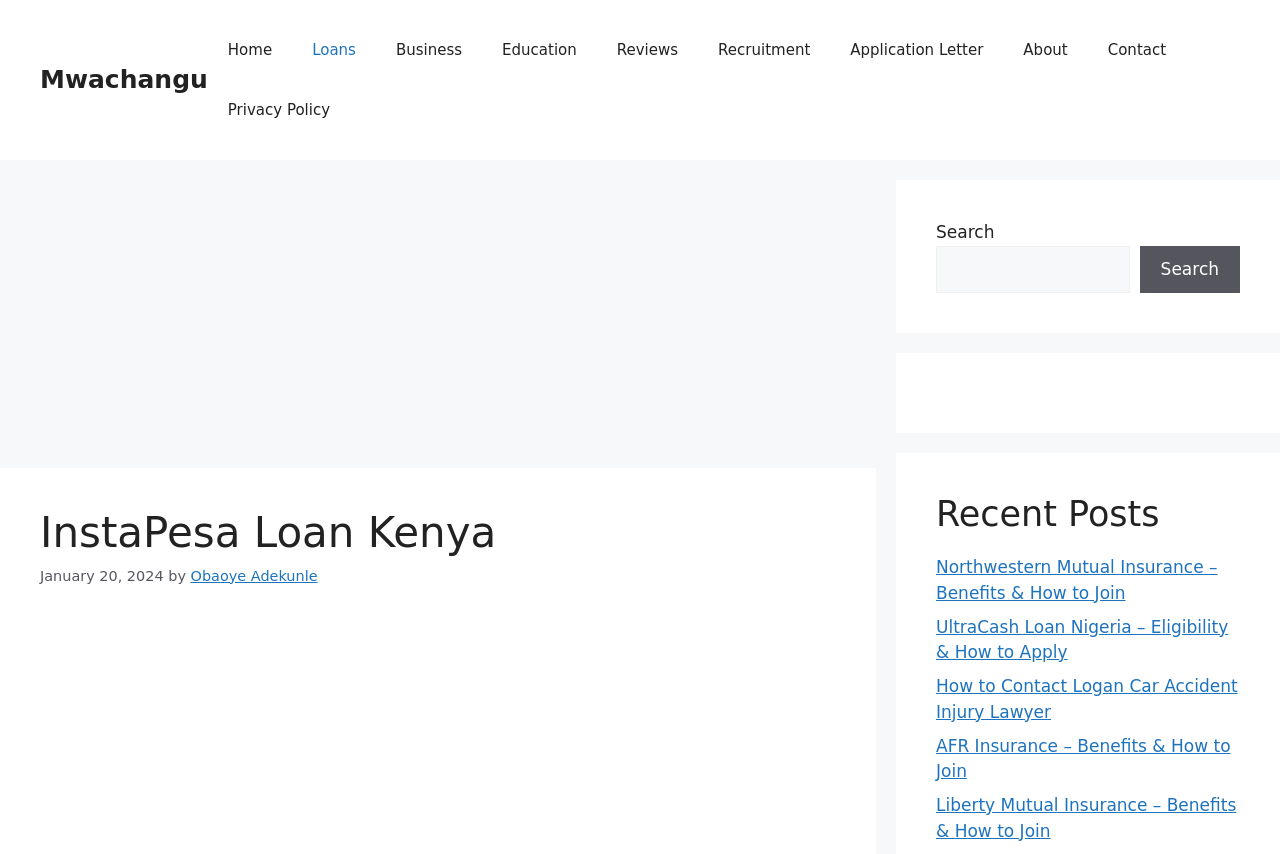Please identify the bounding box coordinates of the element's region that should be clicked to execute the following instruction: "Visit the About page". The bounding box coordinates must be four float numbers between 0 and 1, i.e., [left, top, right, bottom].

[0.784, 0.023, 0.85, 0.094]